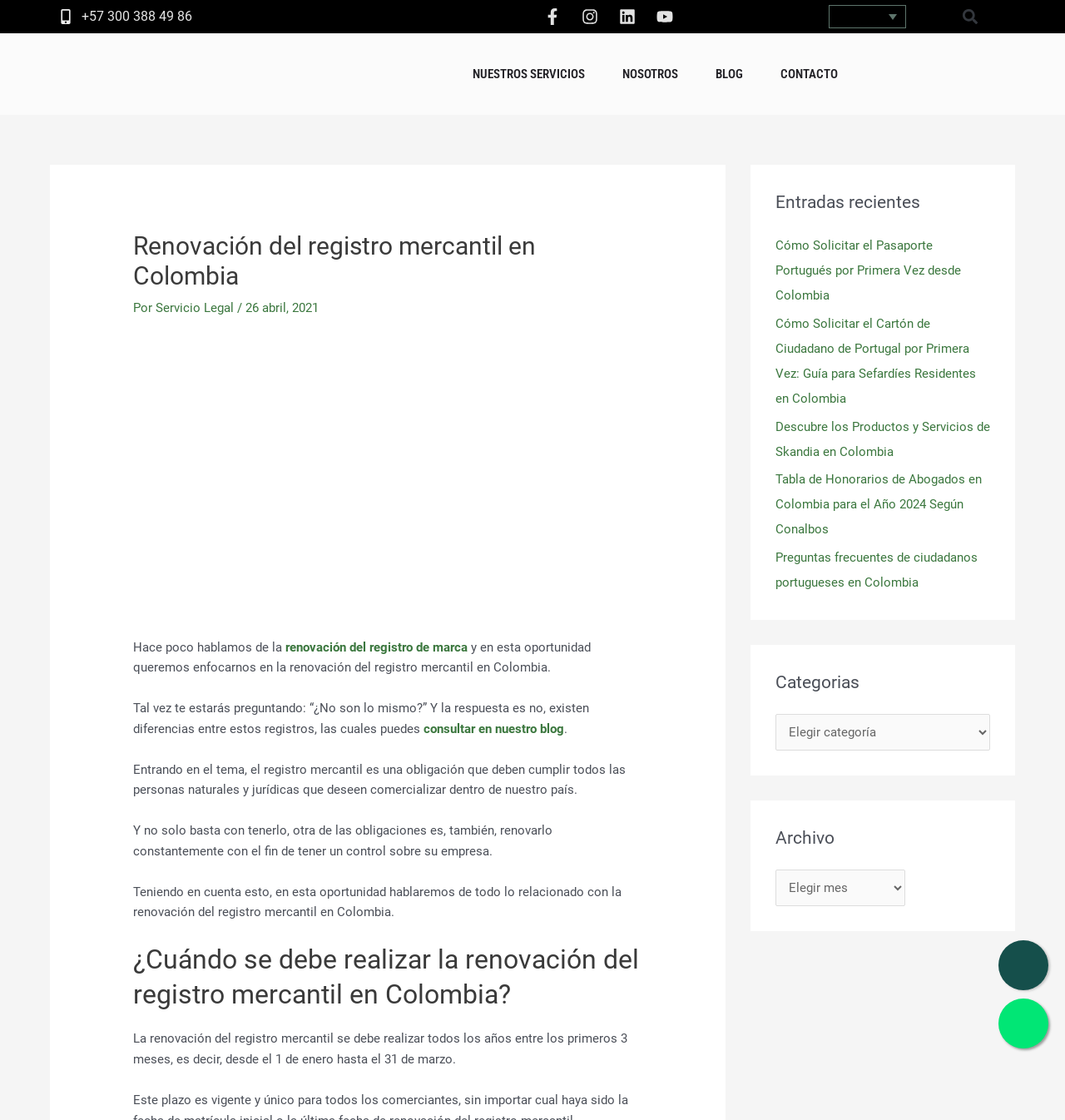What social media platforms are linked on the top of the webpage?
Using the image as a reference, deliver a detailed and thorough answer to the question.

I found the social media links by looking at the top of the webpage, where I saw a series of links with icons representing different social media platforms. The links are labeled as 'Facebook-f', 'Instagram', 'Linkedin', and 'Youtube'.